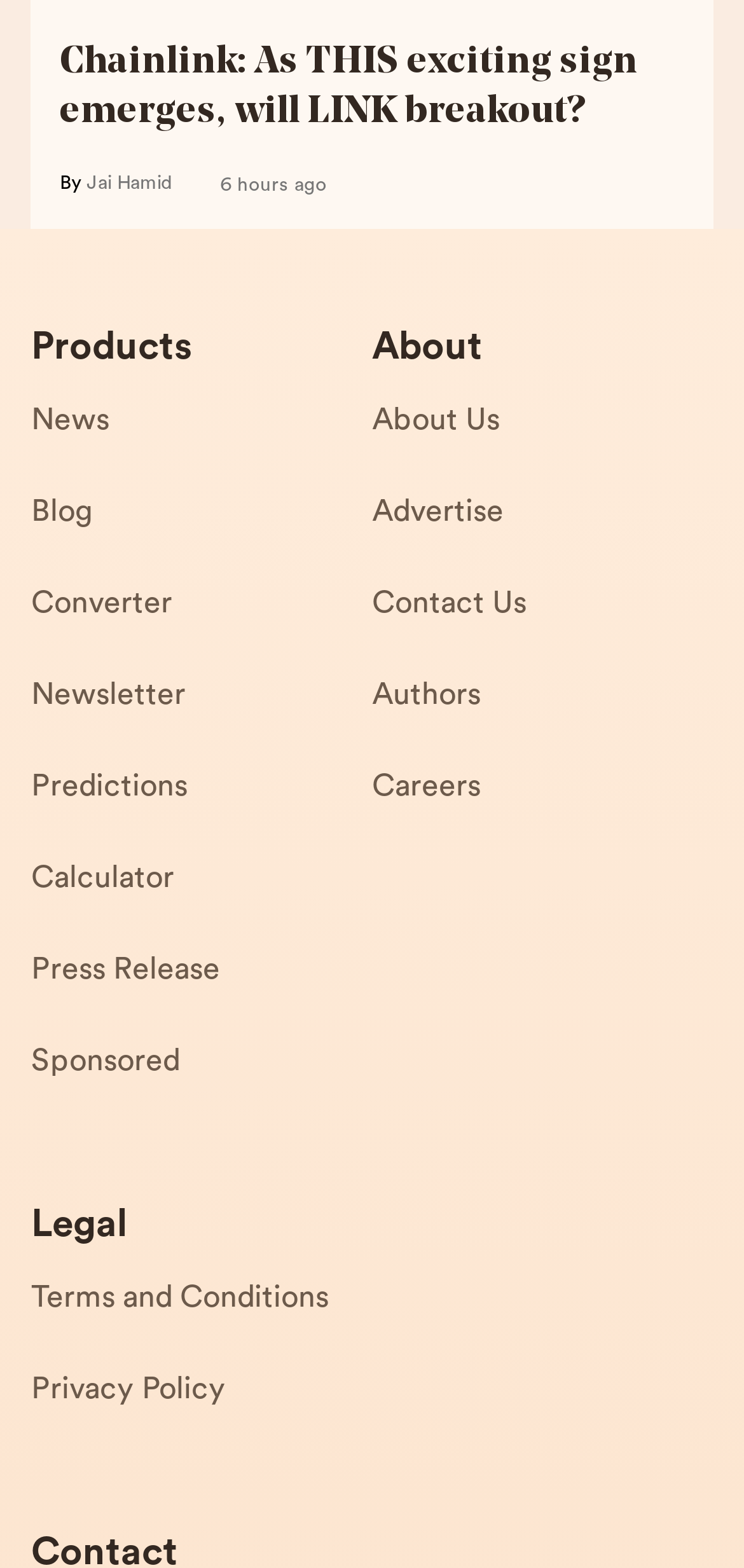Based on the element description: "Privacy Policy", identify the bounding box coordinates for this UI element. The coordinates must be four float numbers between 0 and 1, listed as [left, top, right, bottom].

[0.042, 0.868, 0.5, 0.927]